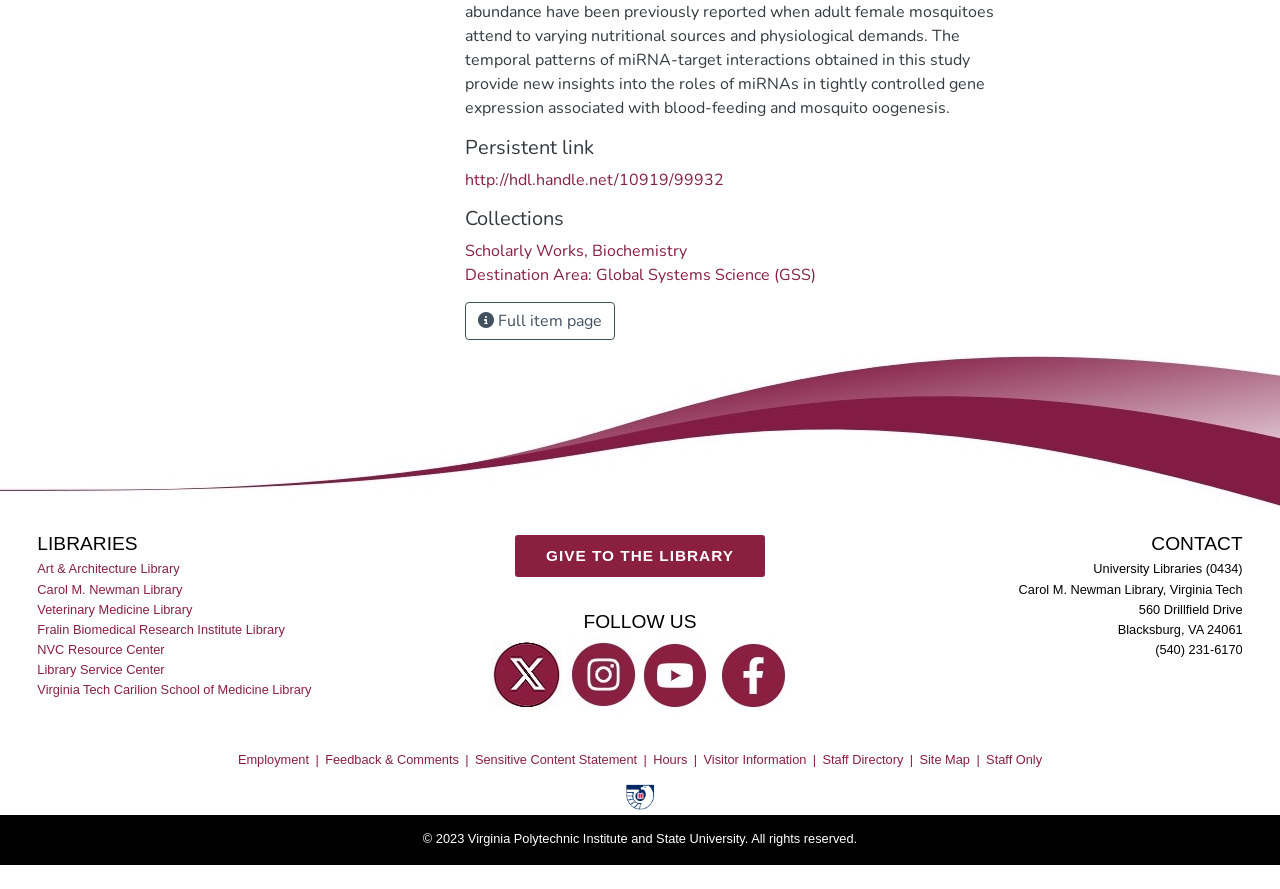Locate the UI element described by Instagram in the provided webpage screenshot. Return the bounding box coordinates in the format (top-left x, top-left y, bottom-right x, bottom-right y), ensuring all values are between 0 and 1.

[0.451, 0.731, 0.49, 0.787]